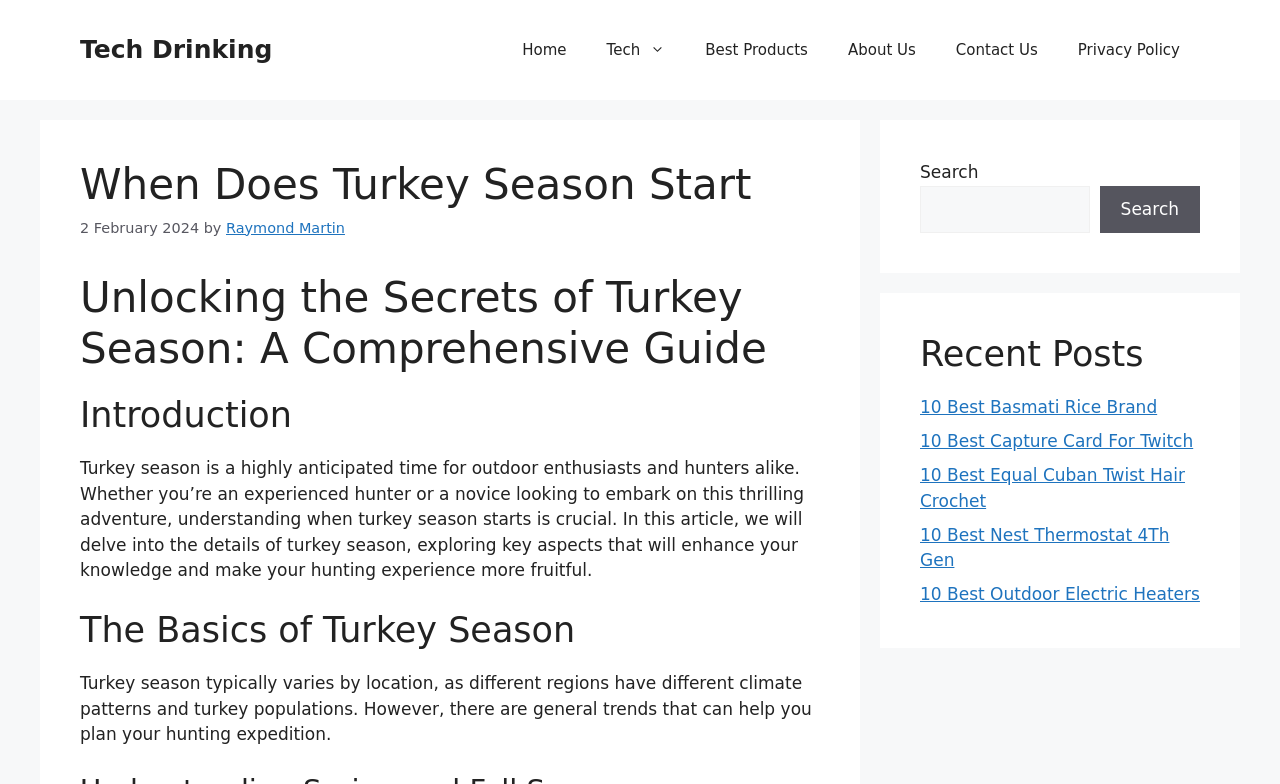Given the element description: "Search", predict the bounding box coordinates of this UI element. The coordinates must be four float numbers between 0 and 1, given as [left, top, right, bottom].

[0.859, 0.237, 0.938, 0.297]